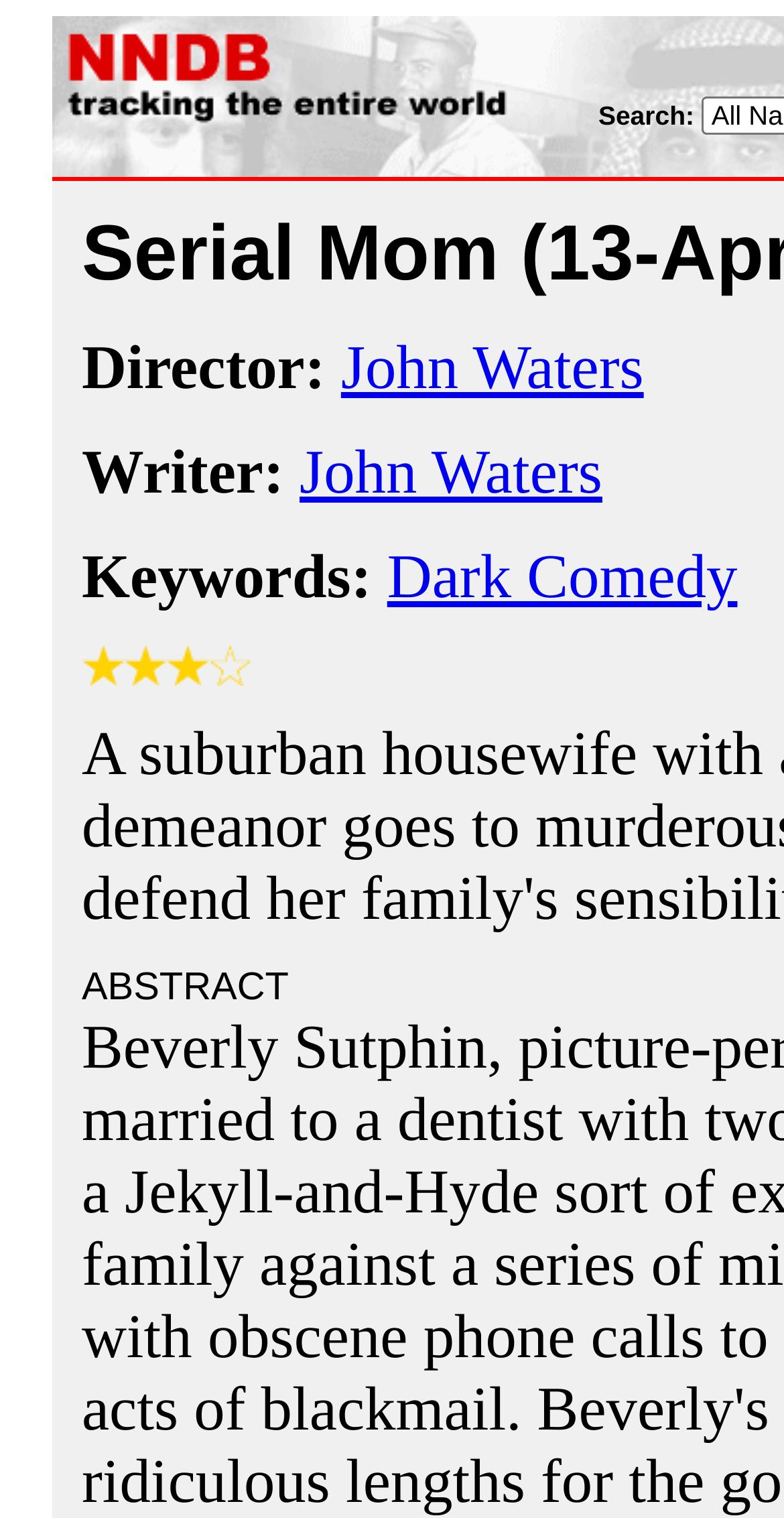How many images are there in the NNDB section?
Answer with a single word or phrase, using the screenshot for reference.

1